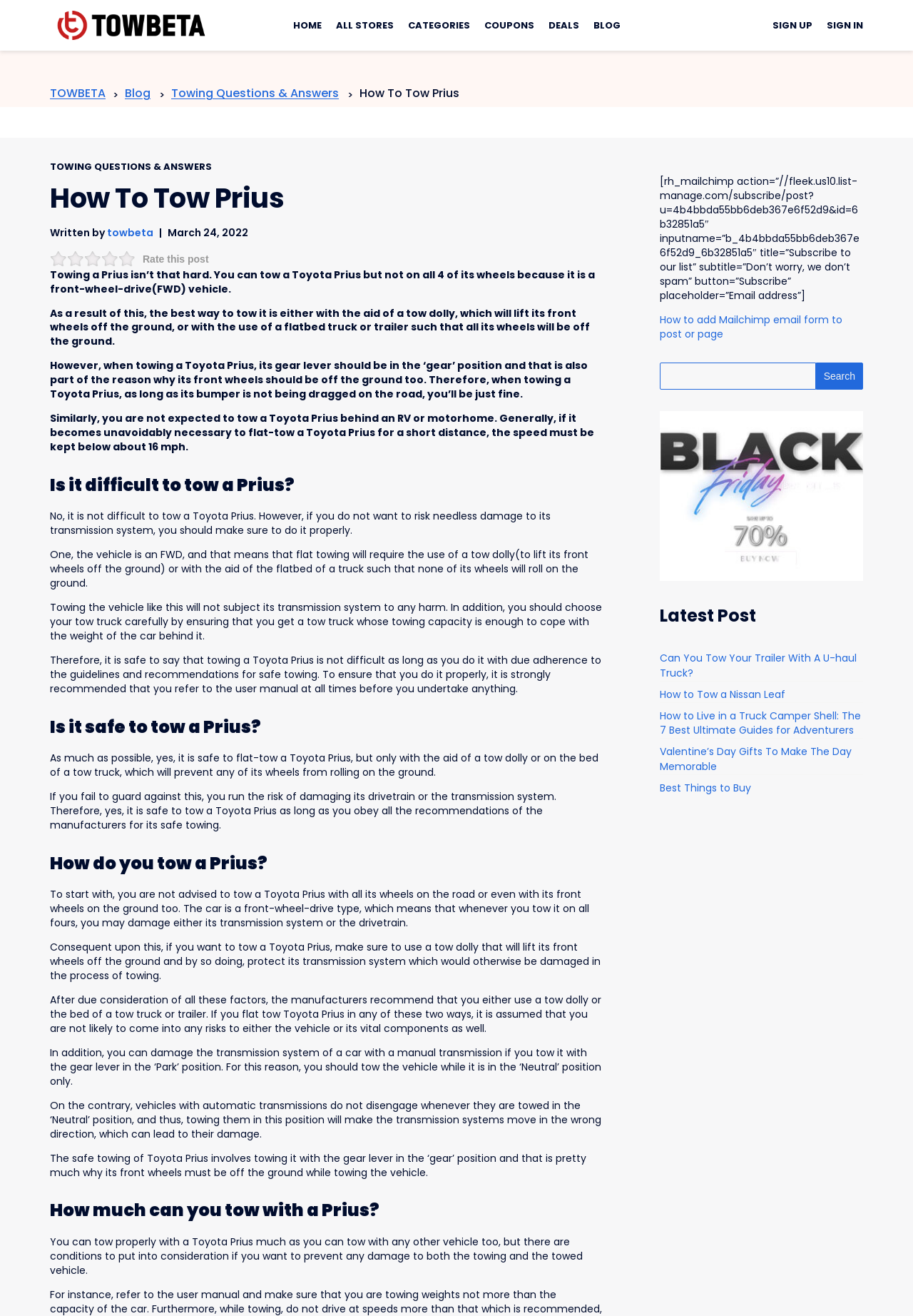Can a Toyota Prius be towed behind an RV or motorhome?
Kindly offer a detailed explanation using the data available in the image.

The webpage explicitly states that a Toyota Prius should not be towed behind an RV or motorhome, and instead recommends using a tow dolly or flatbed truck to ensure safe towing.